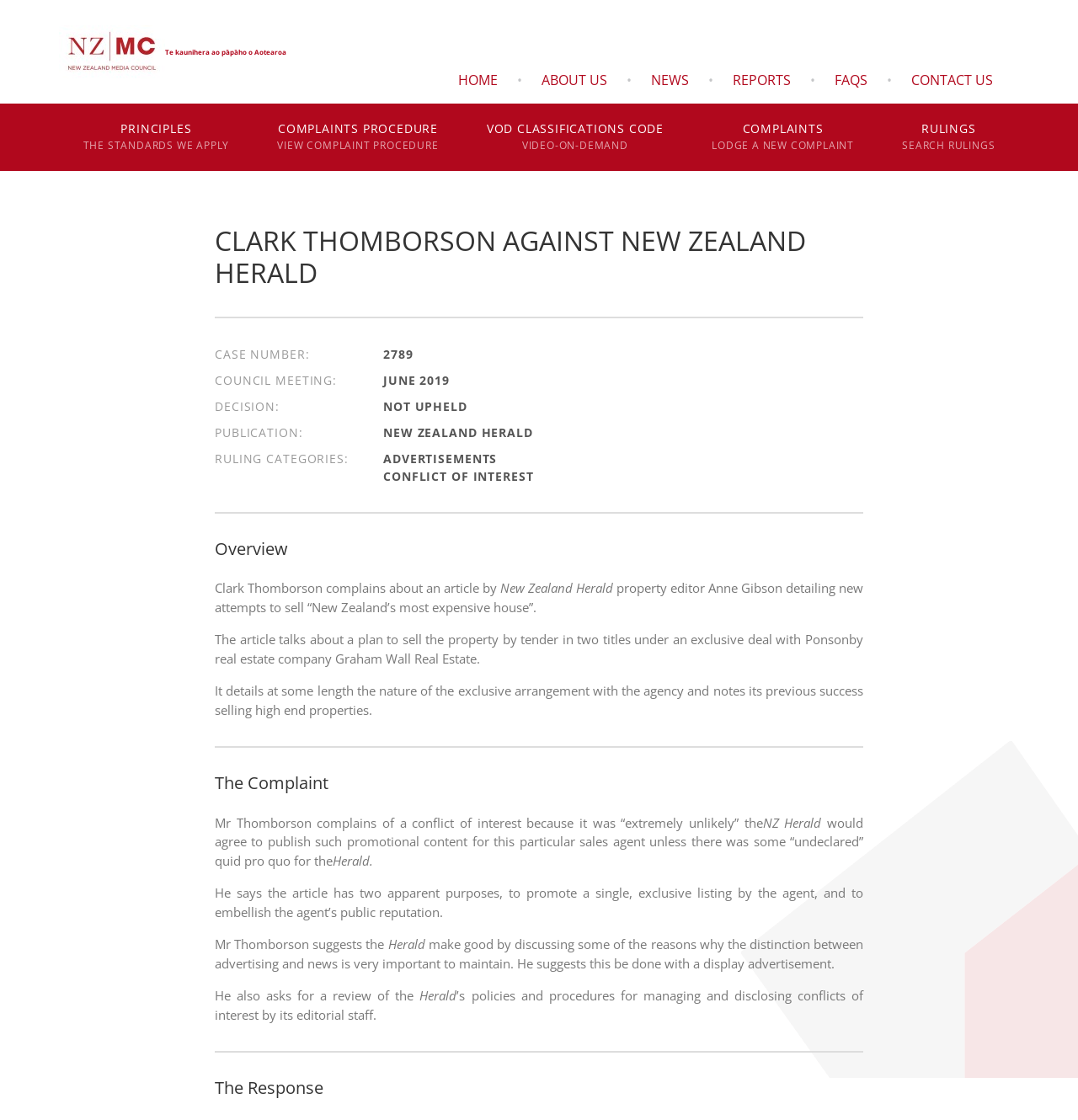Pinpoint the bounding box coordinates of the clickable area necessary to execute the following instruction: "Click the 'CONTACT US' link". The coordinates should be given as four float numbers between 0 and 1, namely [left, top, right, bottom].

[0.834, 0.056, 0.933, 0.087]